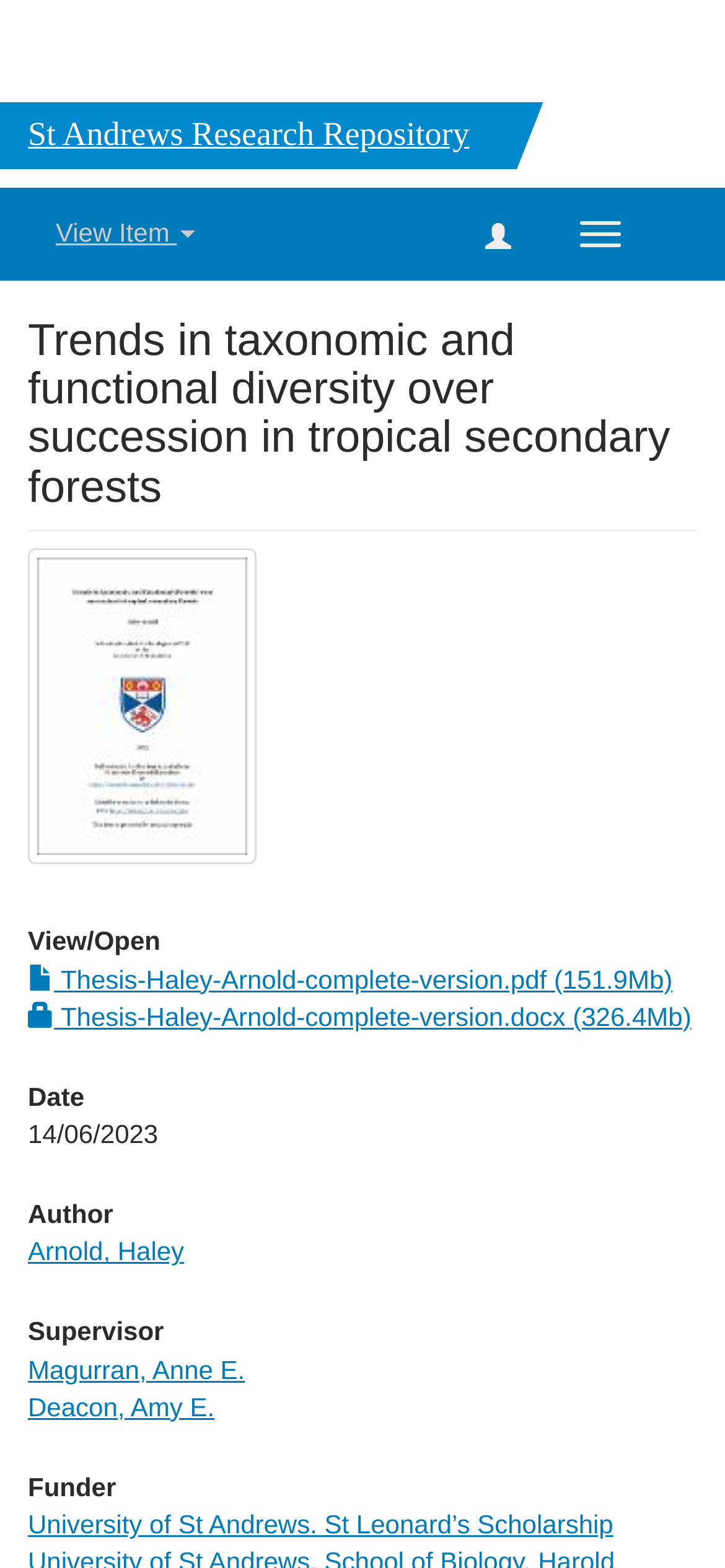Identify the main title of the webpage and generate its text content.

St Andrews Research Repository